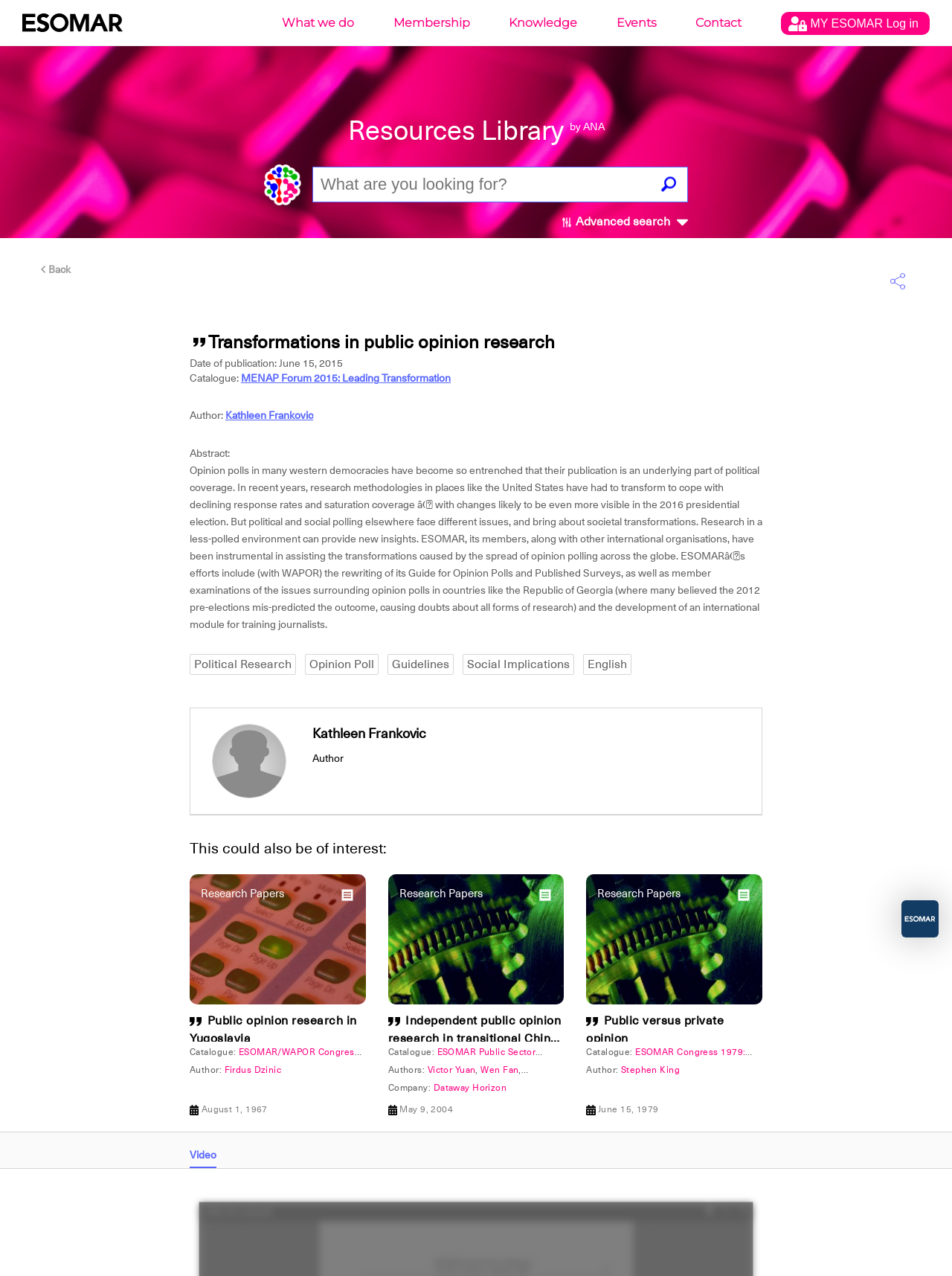Please specify the bounding box coordinates of the clickable region to carry out the following instruction: "Explore the 'Resource Library'". The coordinates should be four float numbers between 0 and 1, in the format [left, top, right, bottom].

None